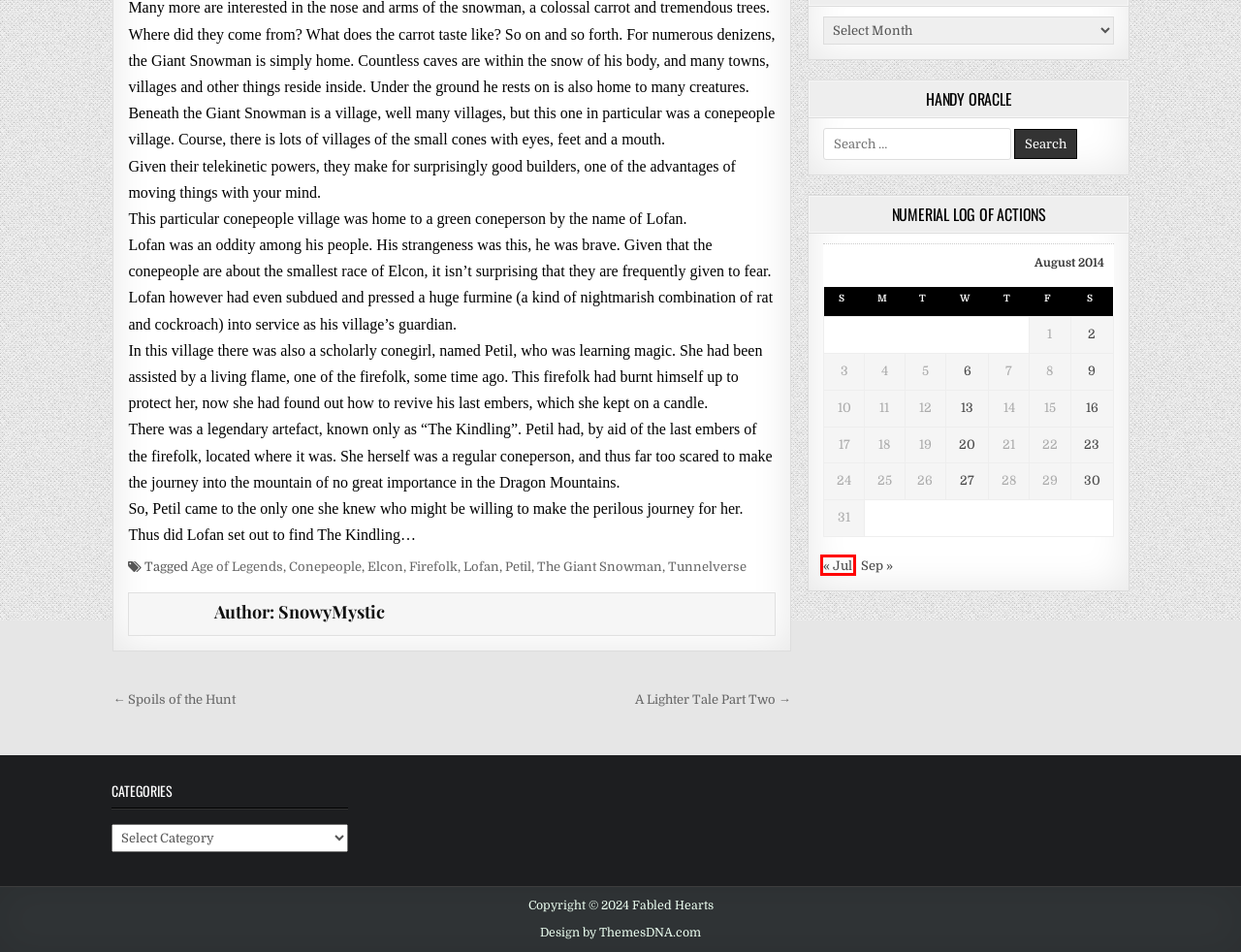Given a webpage screenshot featuring a red rectangle around a UI element, please determine the best description for the new webpage that appears after the element within the bounding box is clicked. The options are:
A. Elcon – Fabled Hearts
B. Beautiful WordPress Themes - ThemesDNA.com
C. September 2014 – Fabled Hearts
D. July 2014 – Fabled Hearts
E. The Giant Snowman – Fabled Hearts
F. Spoils of the Hunt – Fabled Hearts
G. Firefolk – Fabled Hearts
H. Conepeople – Fabled Hearts

D